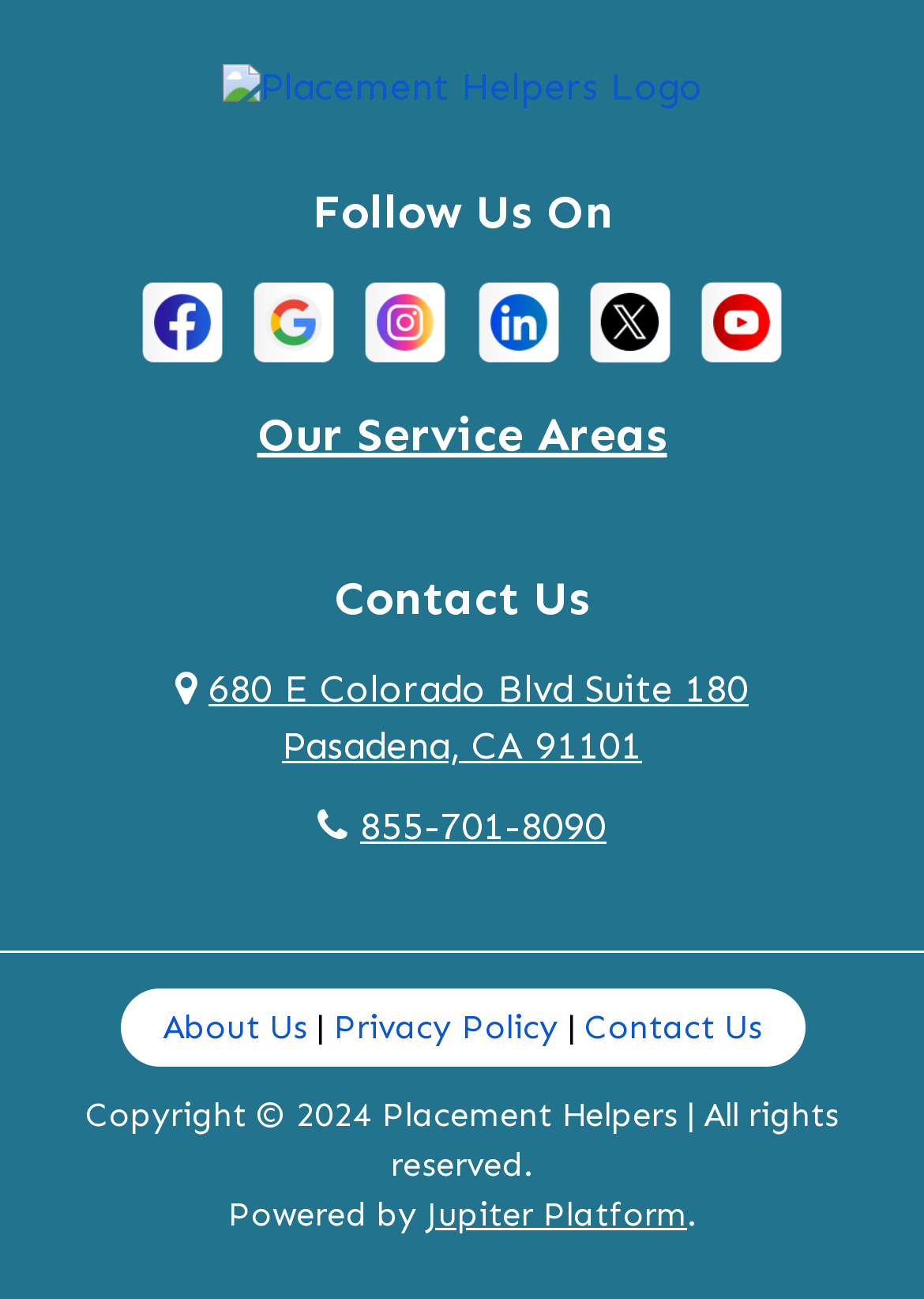How many social media links are there?
From the image, respond using a single word or phrase.

5